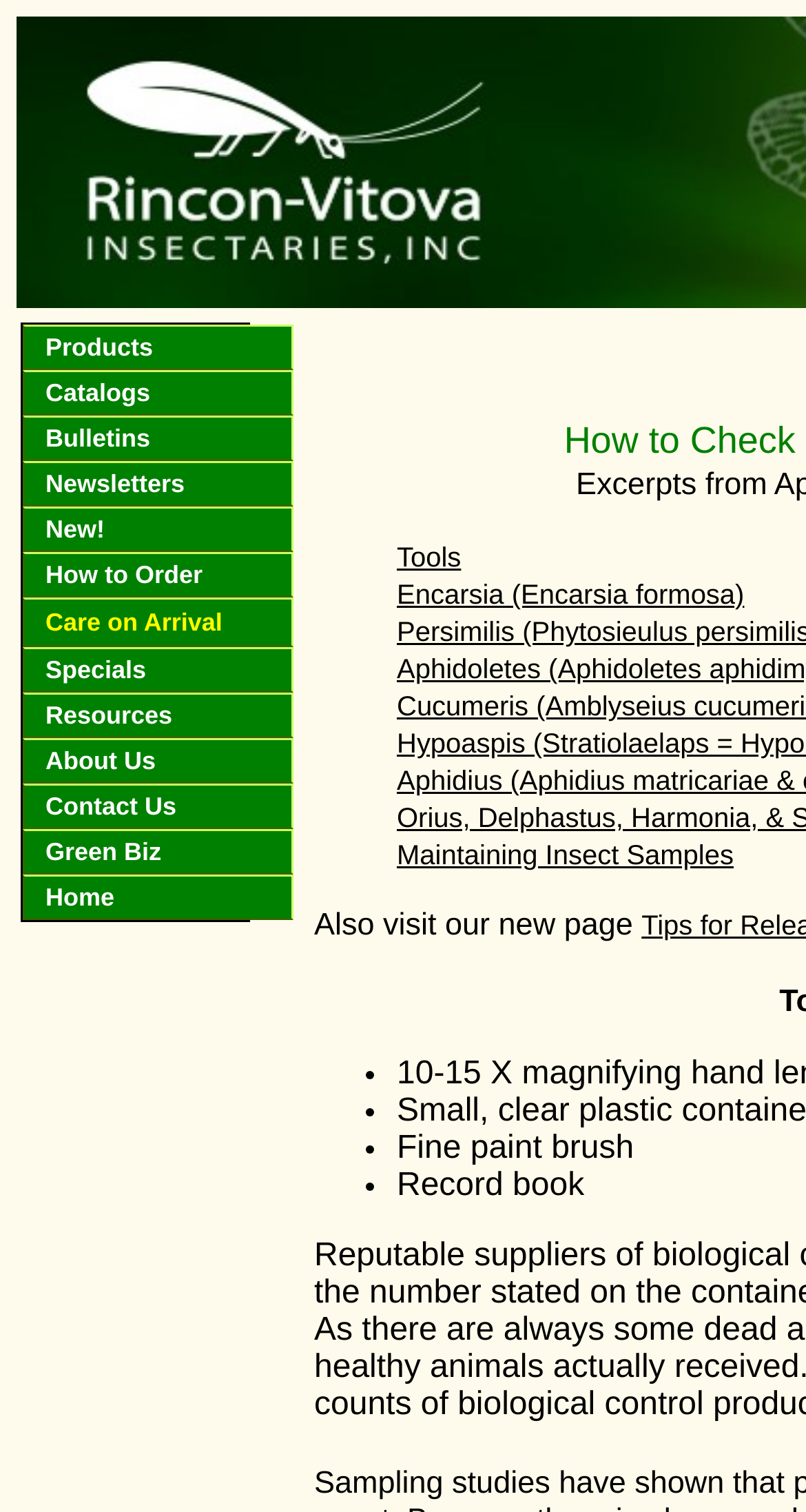Using the details from the image, please elaborate on the following question: How many links are there in the top navigation menu?

I counted the number of links in the top navigation menu, which includes 'Products', 'Catalogs', 'Bulletins', etc. There are a total of 12 links in the menu.